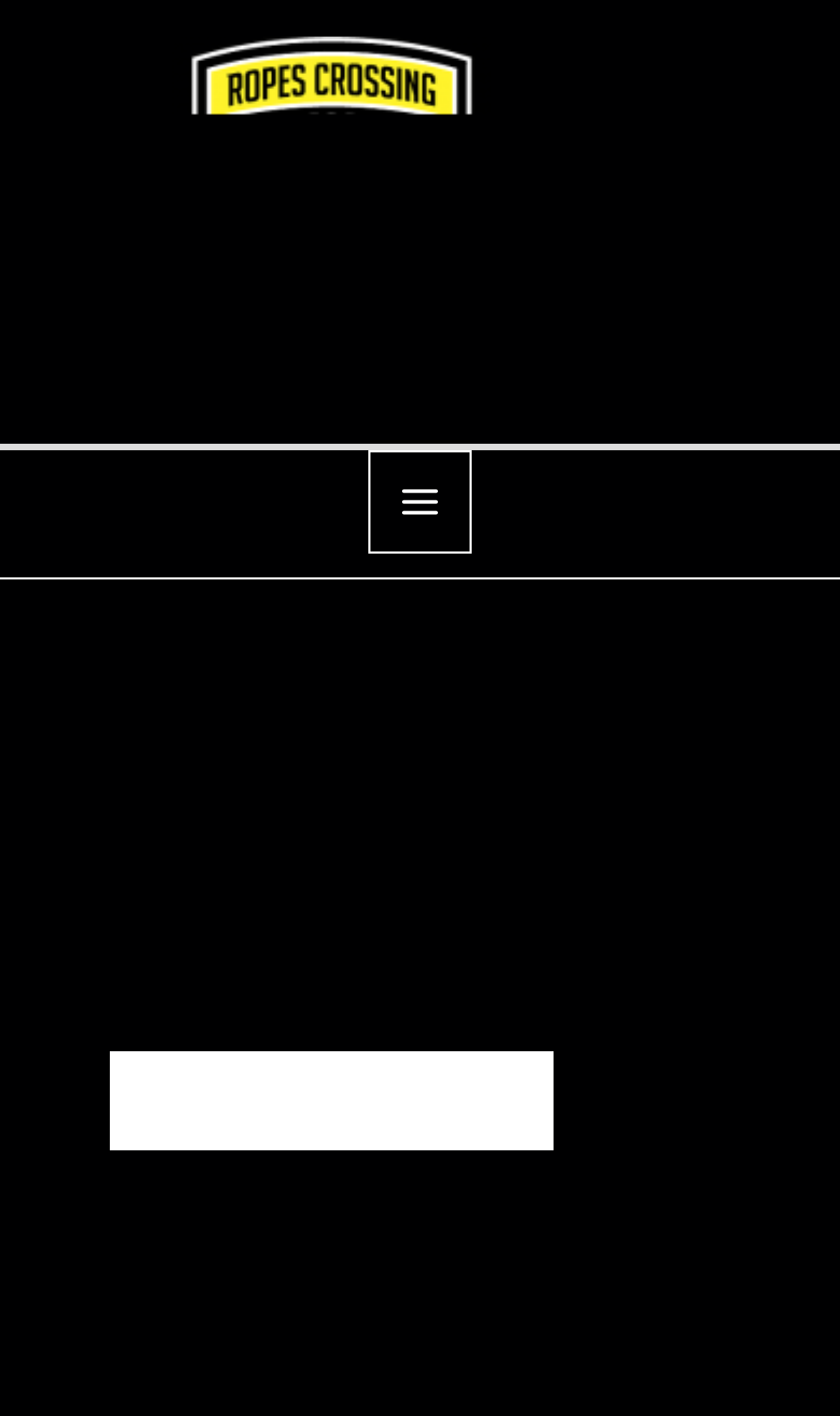Based on the image, provide a detailed response to the question:
What is the name of the football club?

I determined the answer by looking at the link and image elements at the top of the webpage, which both have the text 'ROPE CROSSING STRIKERS FC'. This suggests that the webpage is related to a football club with this name.